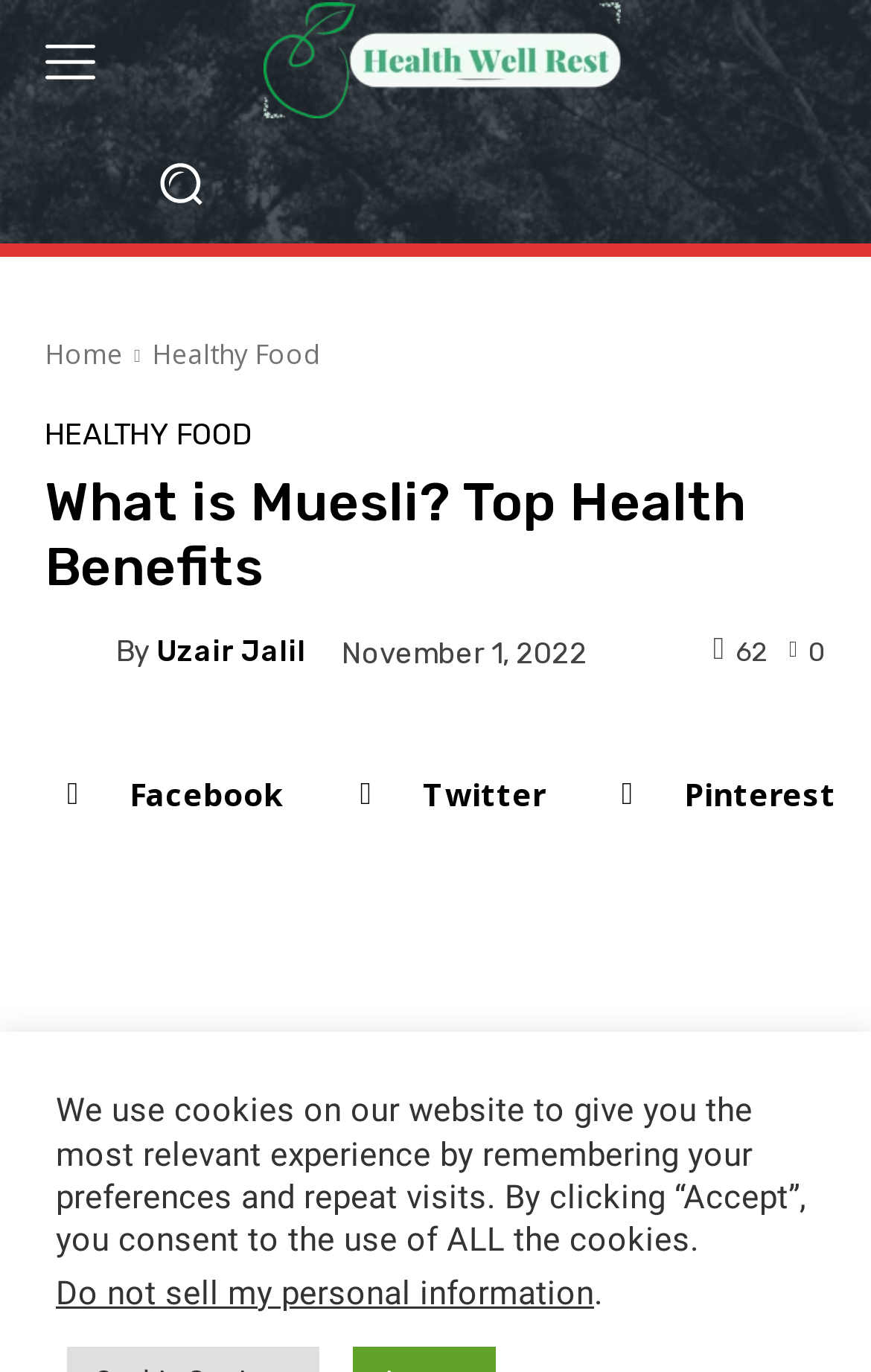Please give a succinct answer to the question in one word or phrase:
How many navigation links are present?

3